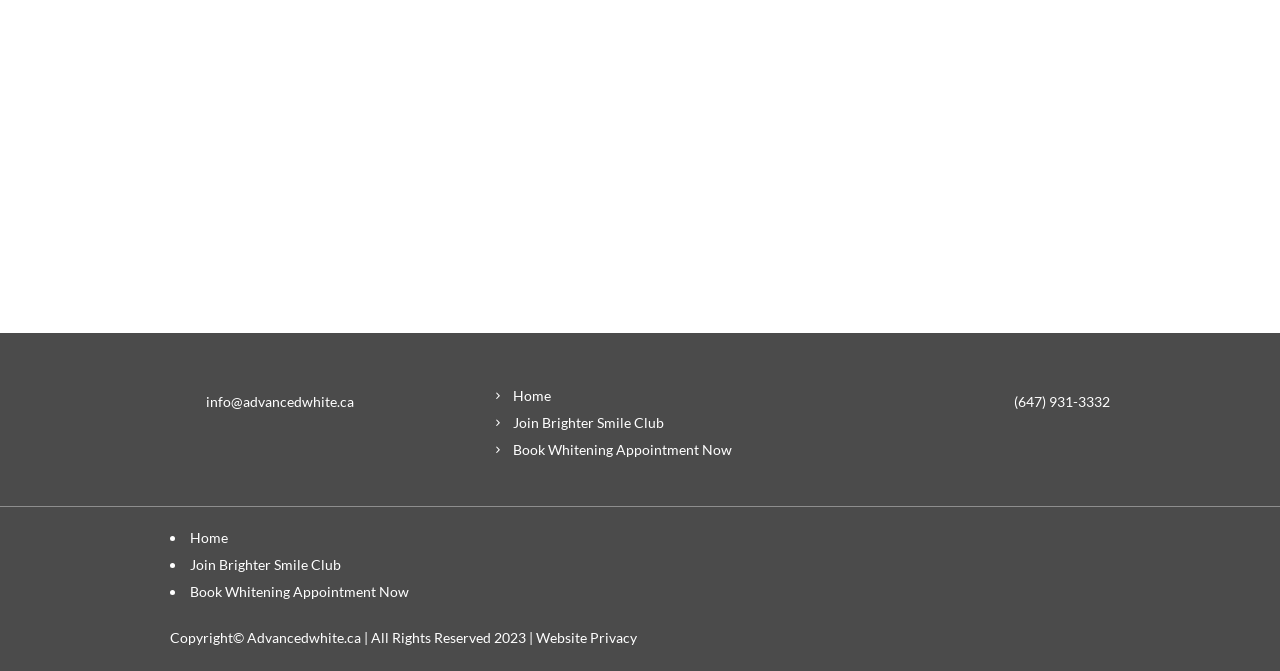Please find and report the bounding box coordinates of the element to click in order to perform the following action: "View website privacy". The coordinates should be expressed as four float numbers between 0 and 1, in the format [left, top, right, bottom].

[0.419, 0.937, 0.498, 0.962]